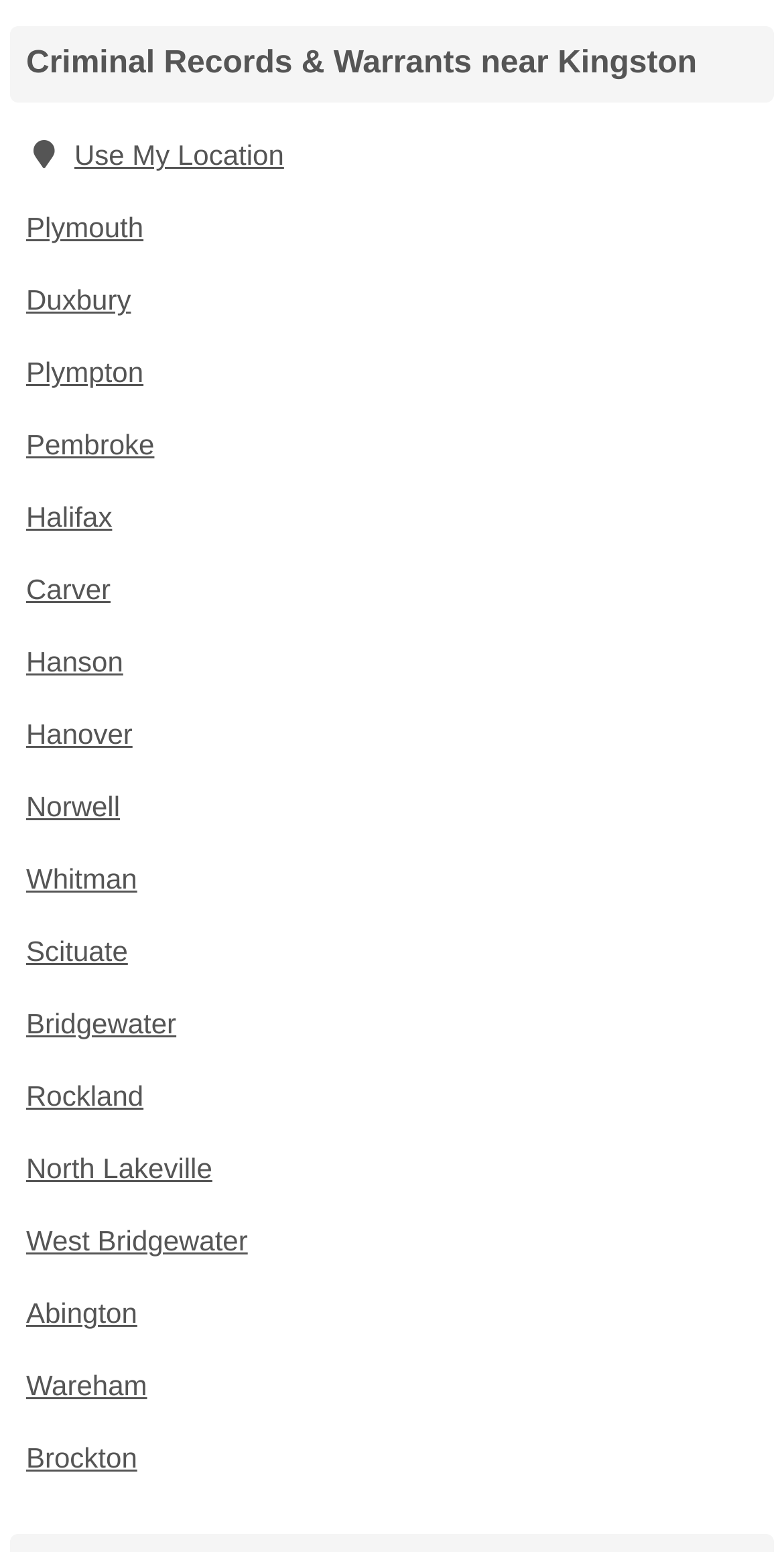Identify the bounding box coordinates of the clickable region necessary to fulfill the following instruction: "Explore criminal records in Scituate". The bounding box coordinates should be four float numbers between 0 and 1, i.e., [left, top, right, bottom].

[0.013, 0.59, 0.987, 0.636]